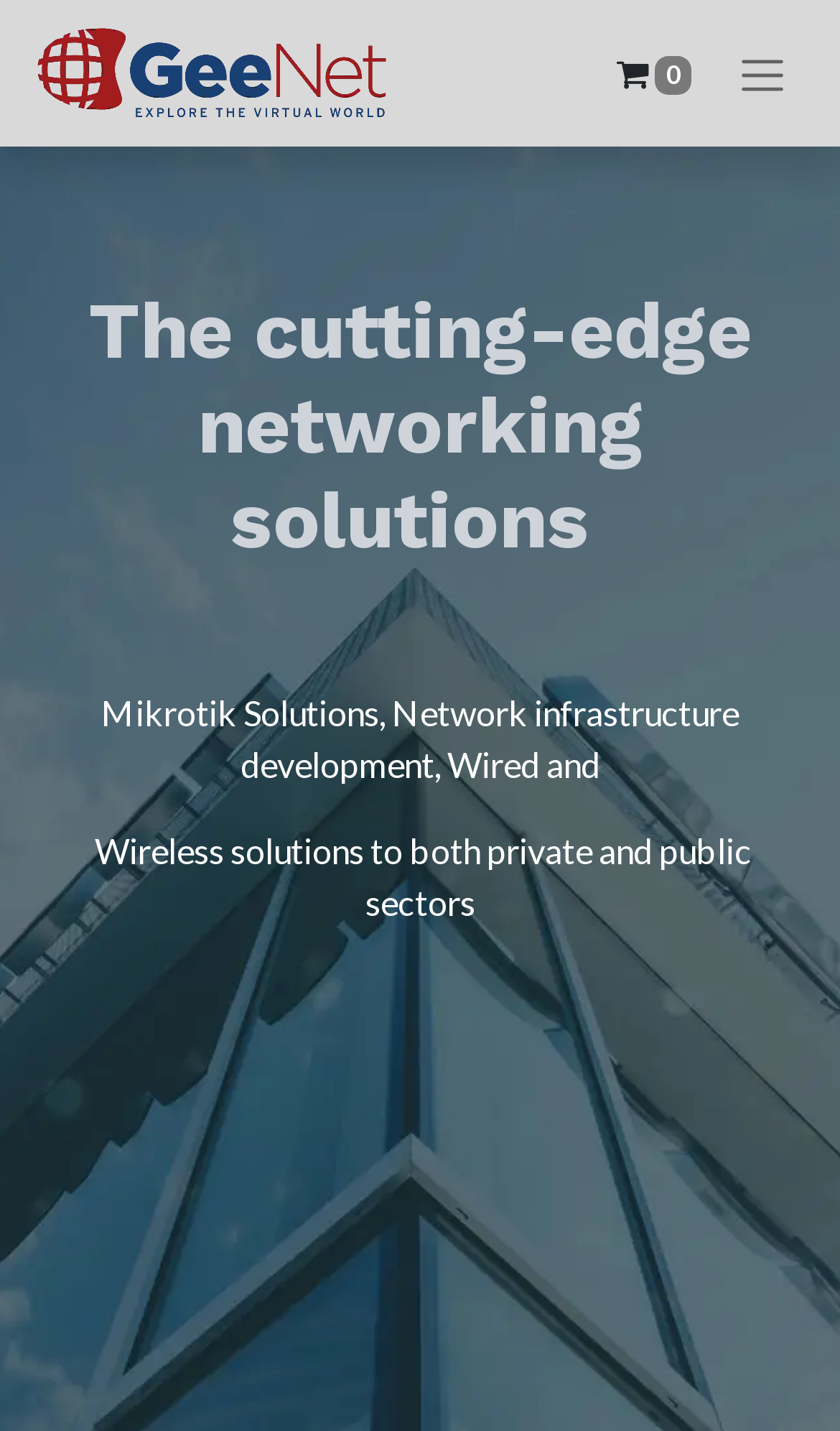What sectors are served?
Using the image as a reference, deliver a detailed and thorough answer to the question.

I found the sectors served by looking at the static text, which mentions 'Wireless solutions to both private and public sectors'. This suggests that the company serves both private and public sectors.